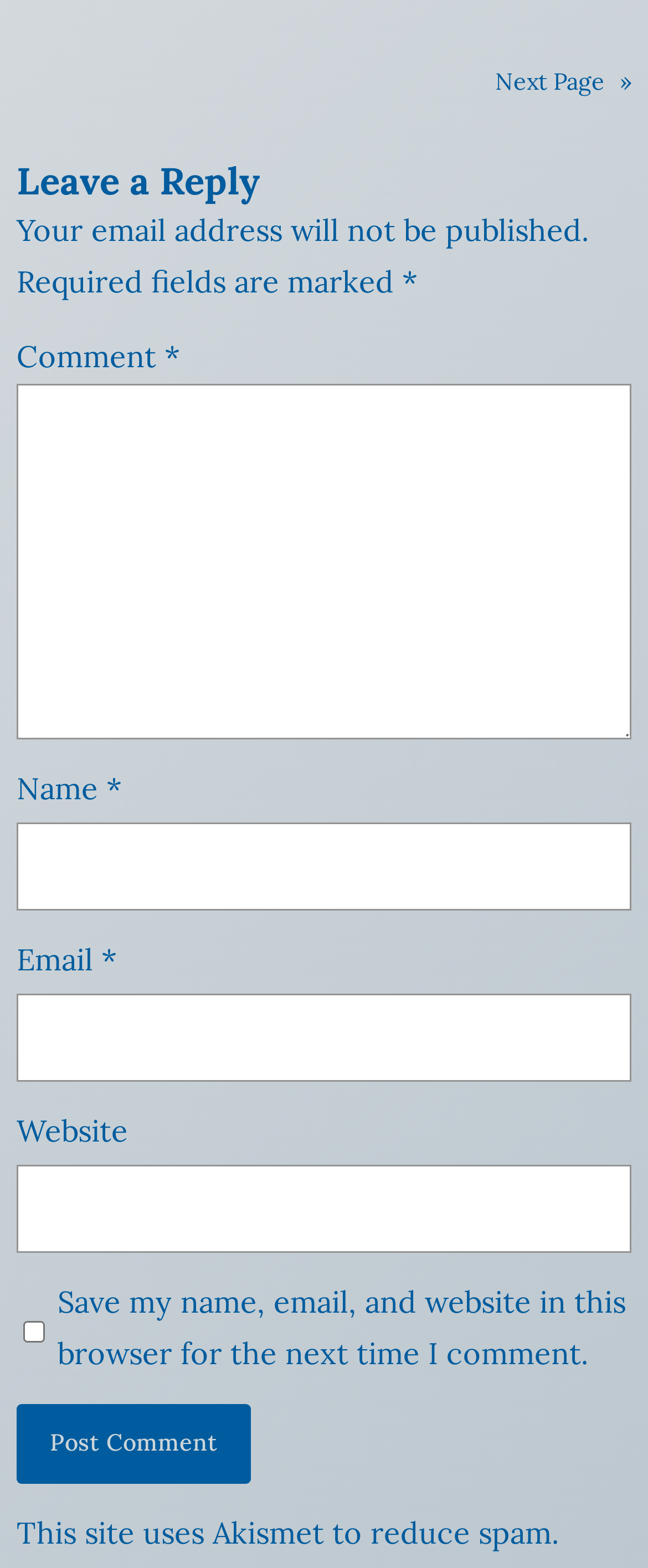Utilize the information from the image to answer the question in detail:
What is the function of the 'Post Comment' button?

The 'Post Comment' button is located at the bottom of the comment form and is used to submit the user's comment after filling out the required input fields.